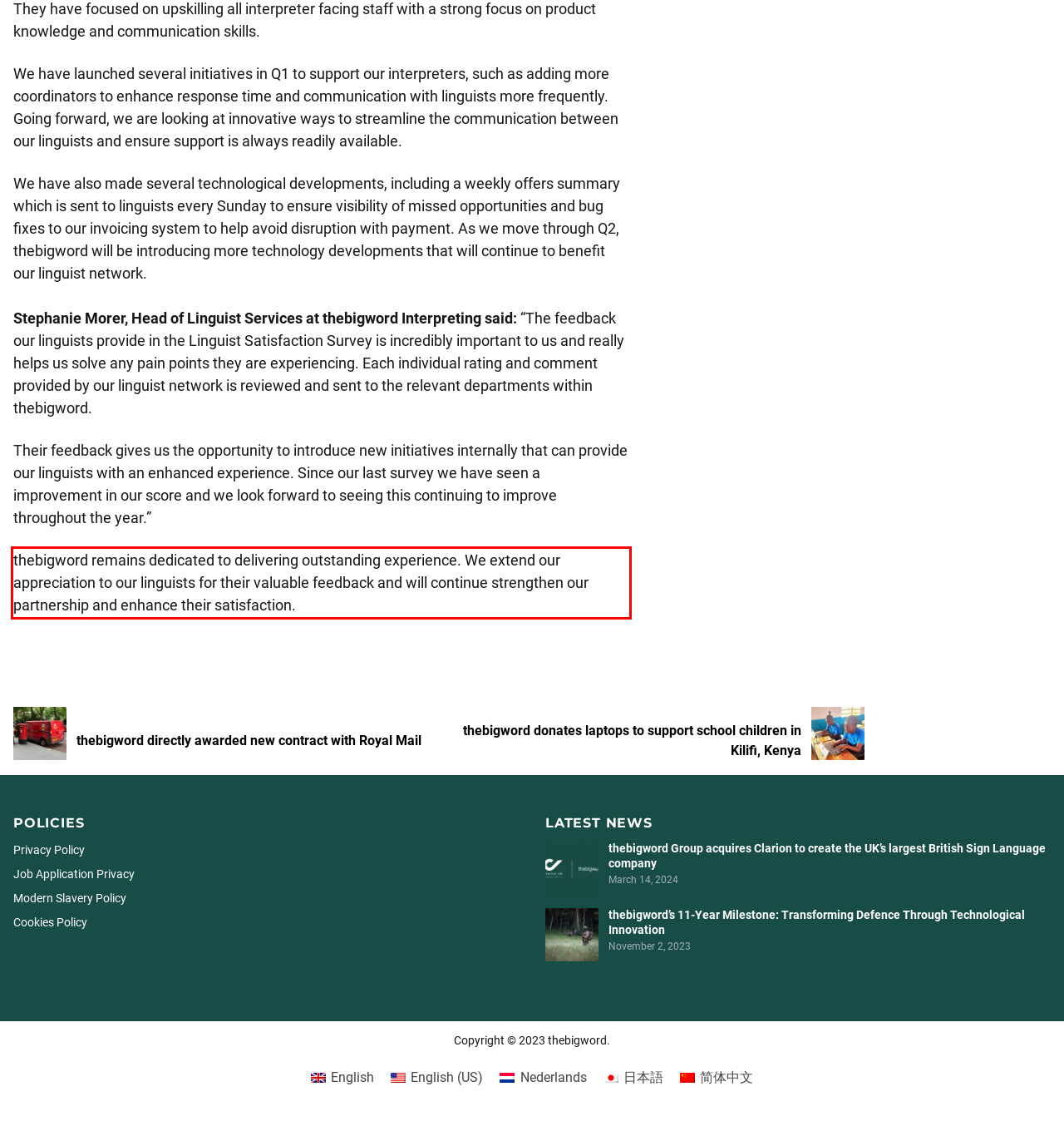You are given a webpage screenshot with a red bounding box around a UI element. Extract and generate the text inside this red bounding box.

thebigword remains dedicated to delivering outstanding experience. We extend our appreciation to our linguists for their valuable feedback and will continue strengthen our partnership and enhance their satisfaction.